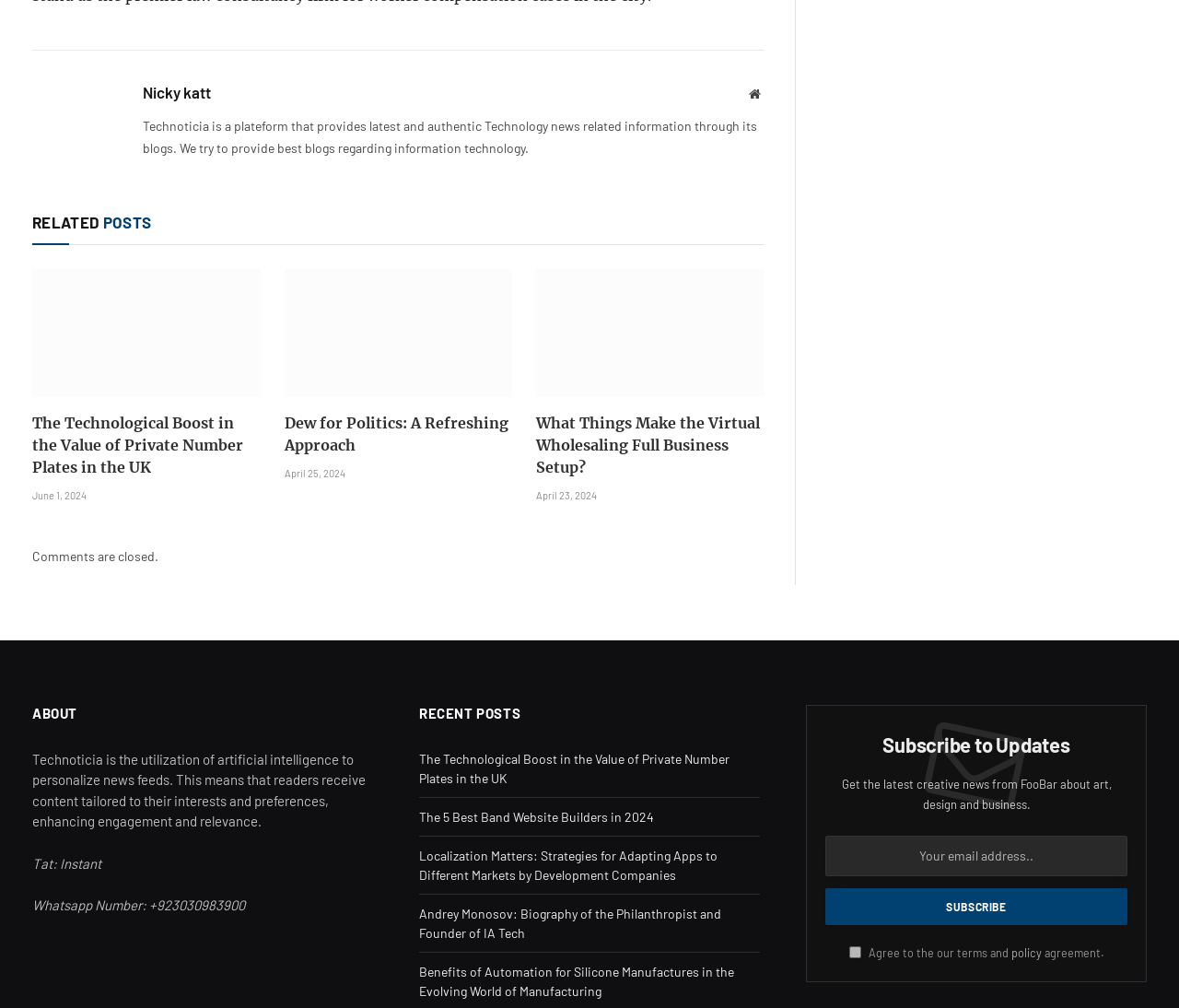Please provide the bounding box coordinates for the element that needs to be clicked to perform the instruction: "Check the 'ABOUT' section". The coordinates must consist of four float numbers between 0 and 1, formatted as [left, top, right, bottom].

[0.027, 0.699, 0.066, 0.715]